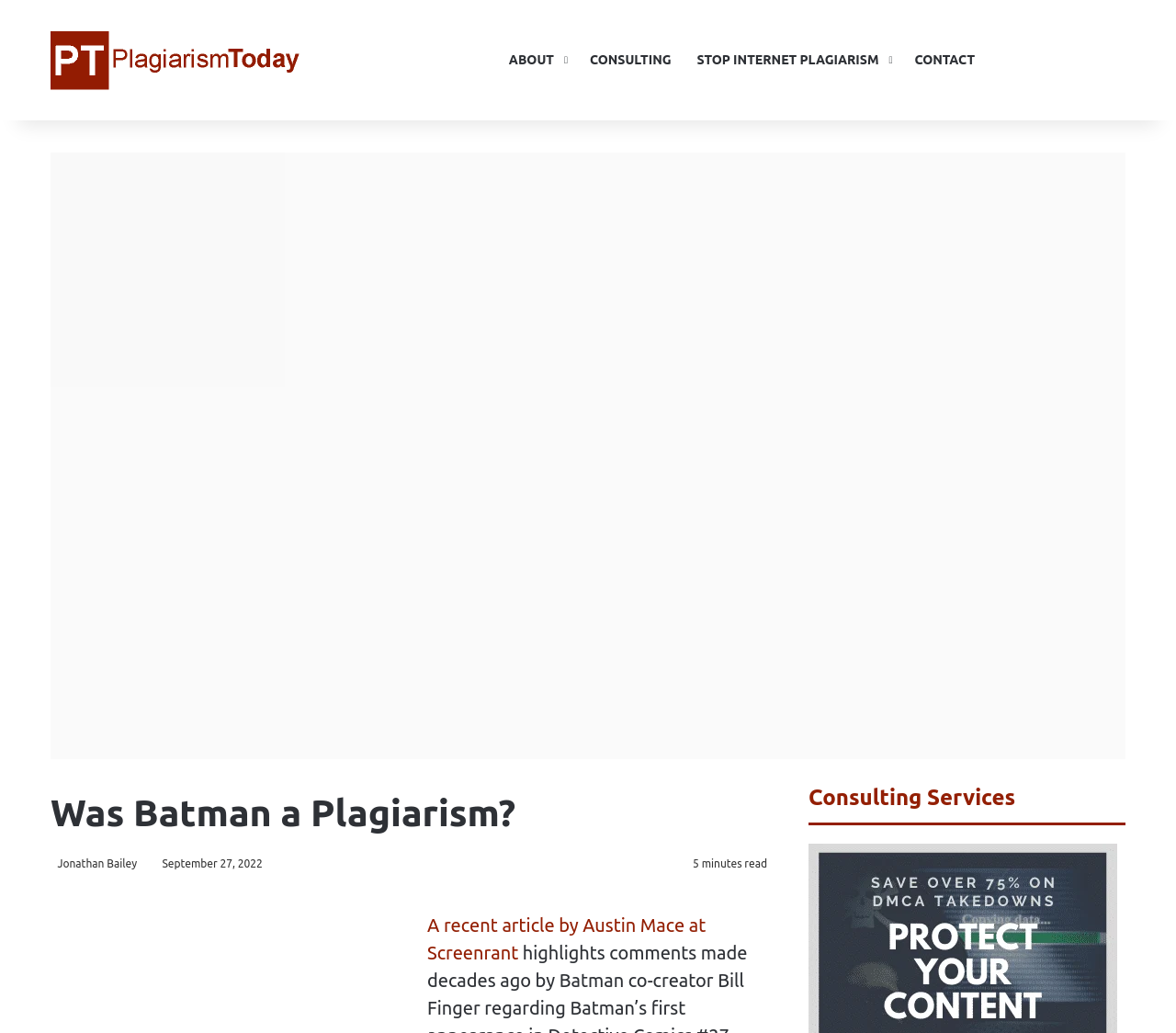Predict the bounding box coordinates of the area that should be clicked to accomplish the following instruction: "visit the Facebook page". The bounding box coordinates should consist of four float numbers between 0 and 1, i.e., [left, top, right, bottom].

[0.84, 0.0, 0.863, 0.117]